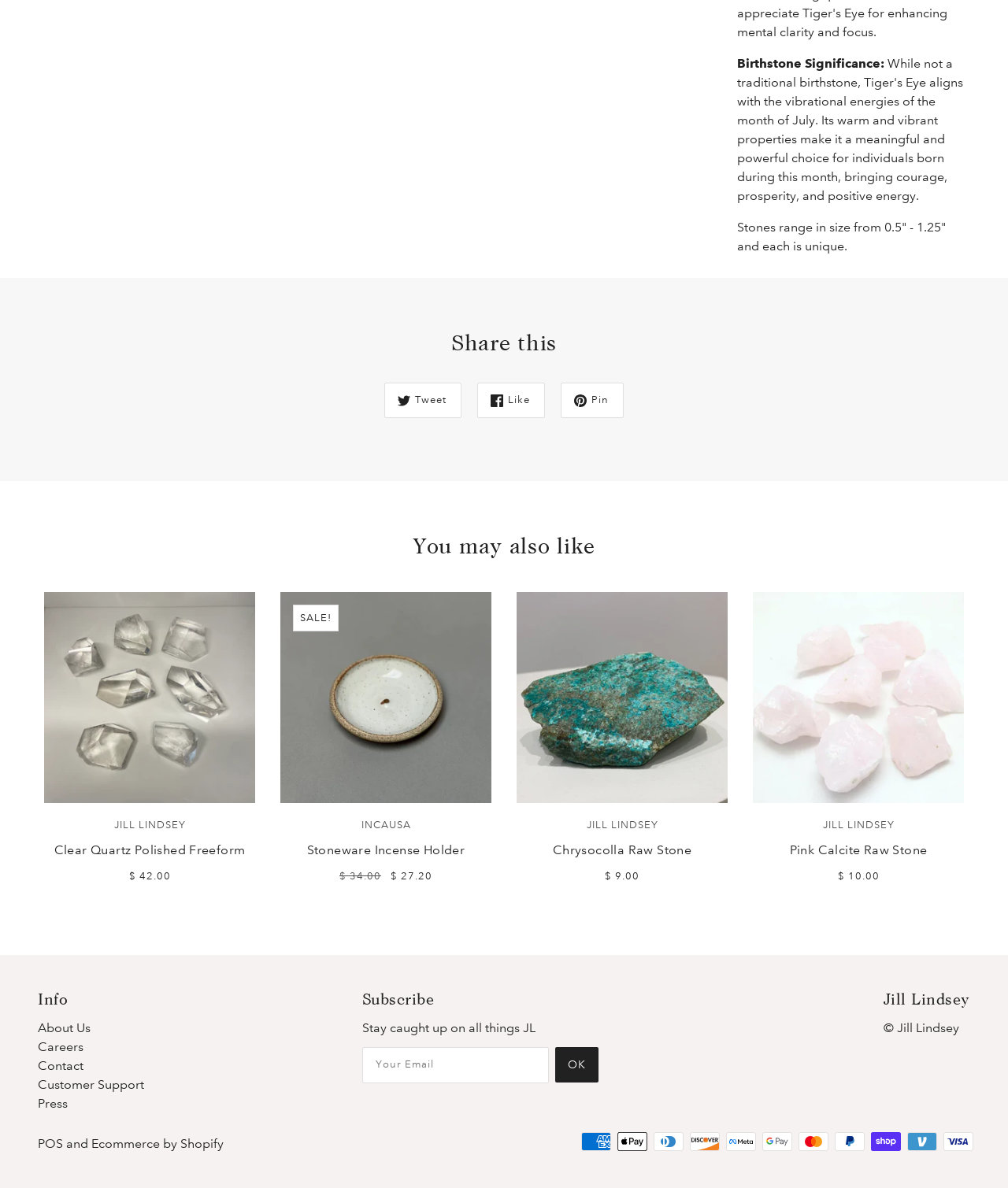Pinpoint the bounding box coordinates of the element you need to click to execute the following instruction: "Share on Twitter". The bounding box should be represented by four float numbers between 0 and 1, in the format [left, top, right, bottom].

[0.381, 0.322, 0.458, 0.352]